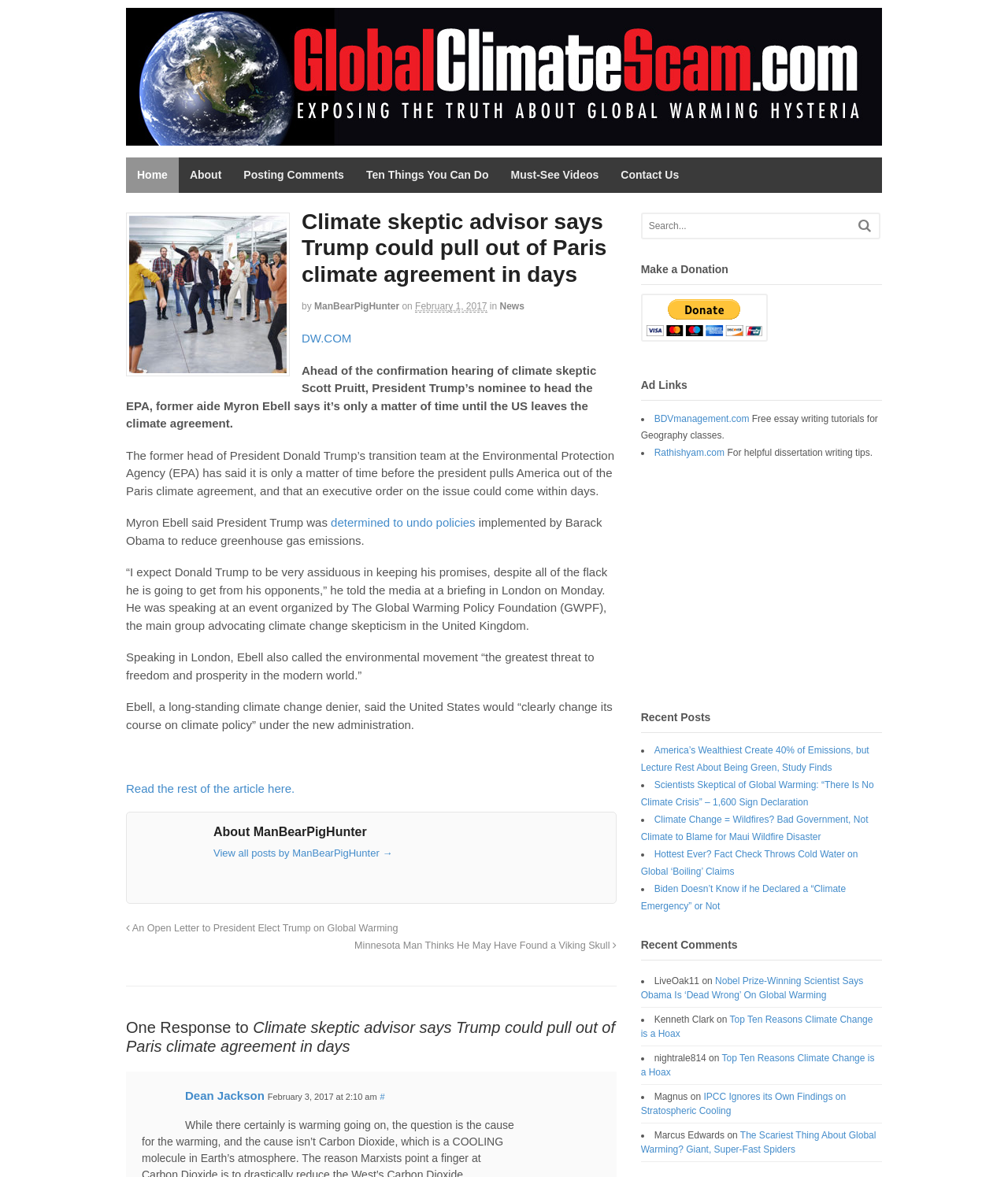What is the name of the website?
Using the visual information, answer the question in a single word or phrase.

Global Climate Scam